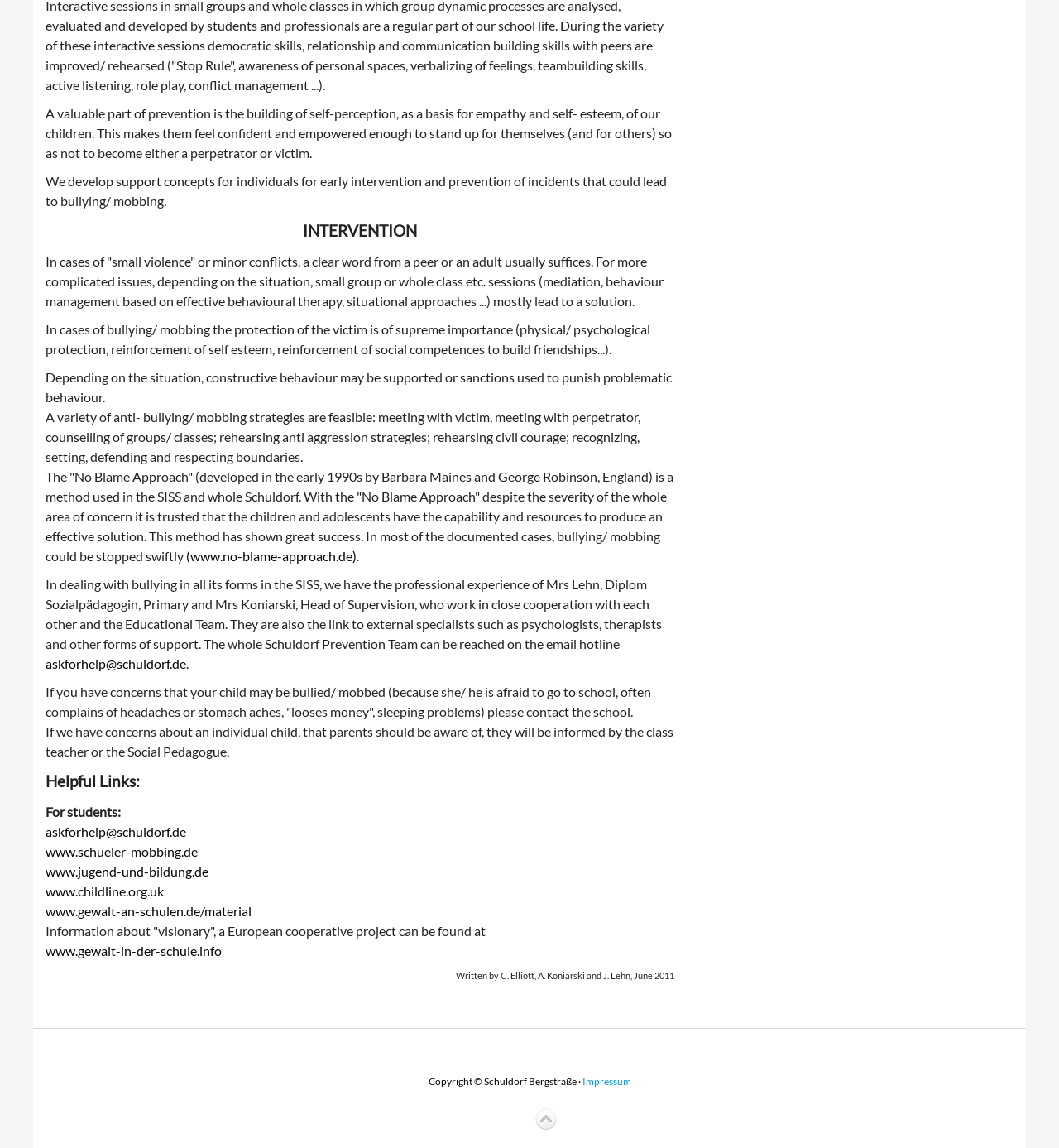Please find the bounding box coordinates of the element that needs to be clicked to perform the following instruction: "Contact the school for help". The bounding box coordinates should be four float numbers between 0 and 1, represented as [left, top, right, bottom].

[0.043, 0.571, 0.176, 0.585]